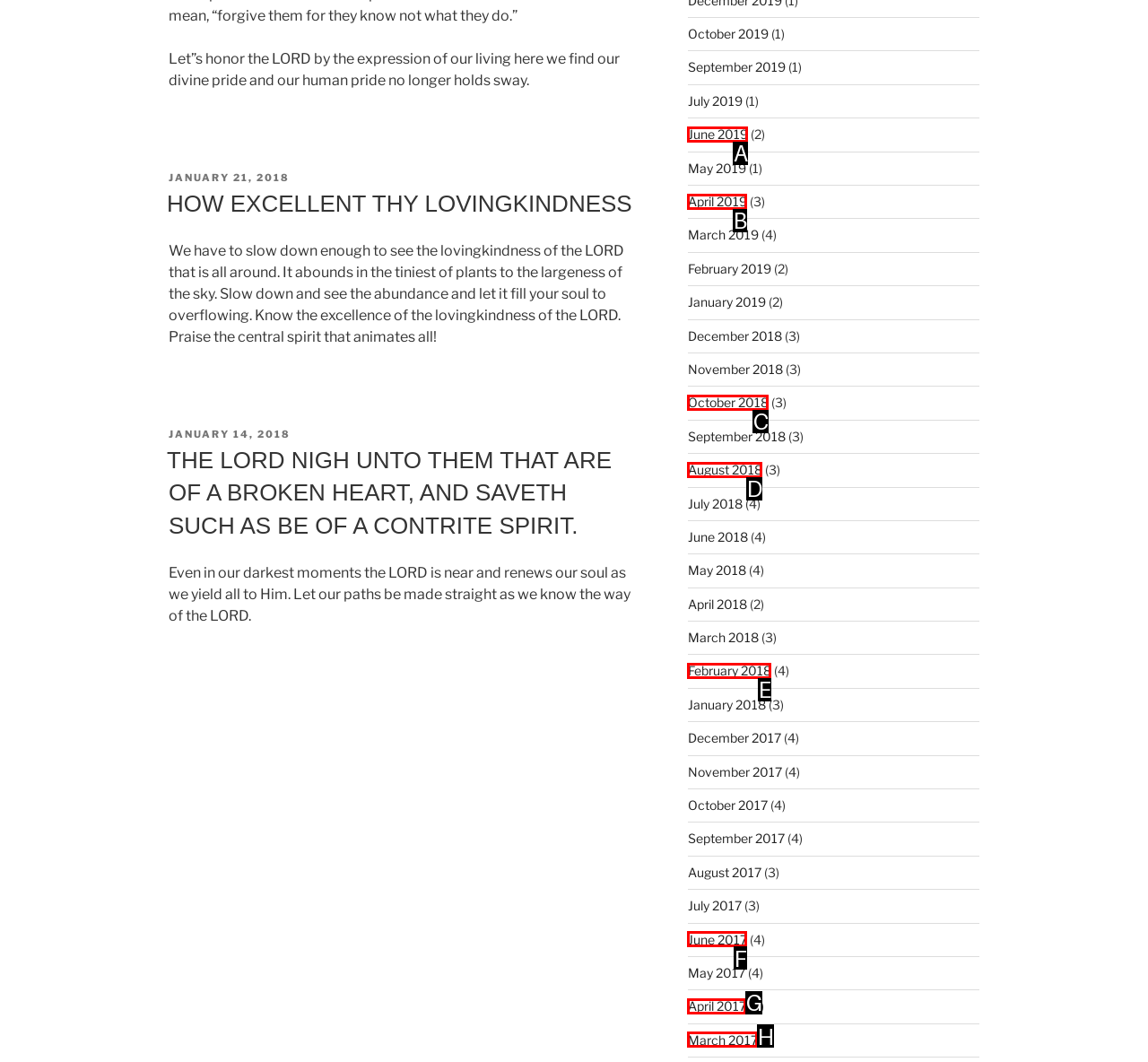Match the option to the description: March 2017
State the letter of the correct option from the available choices.

H